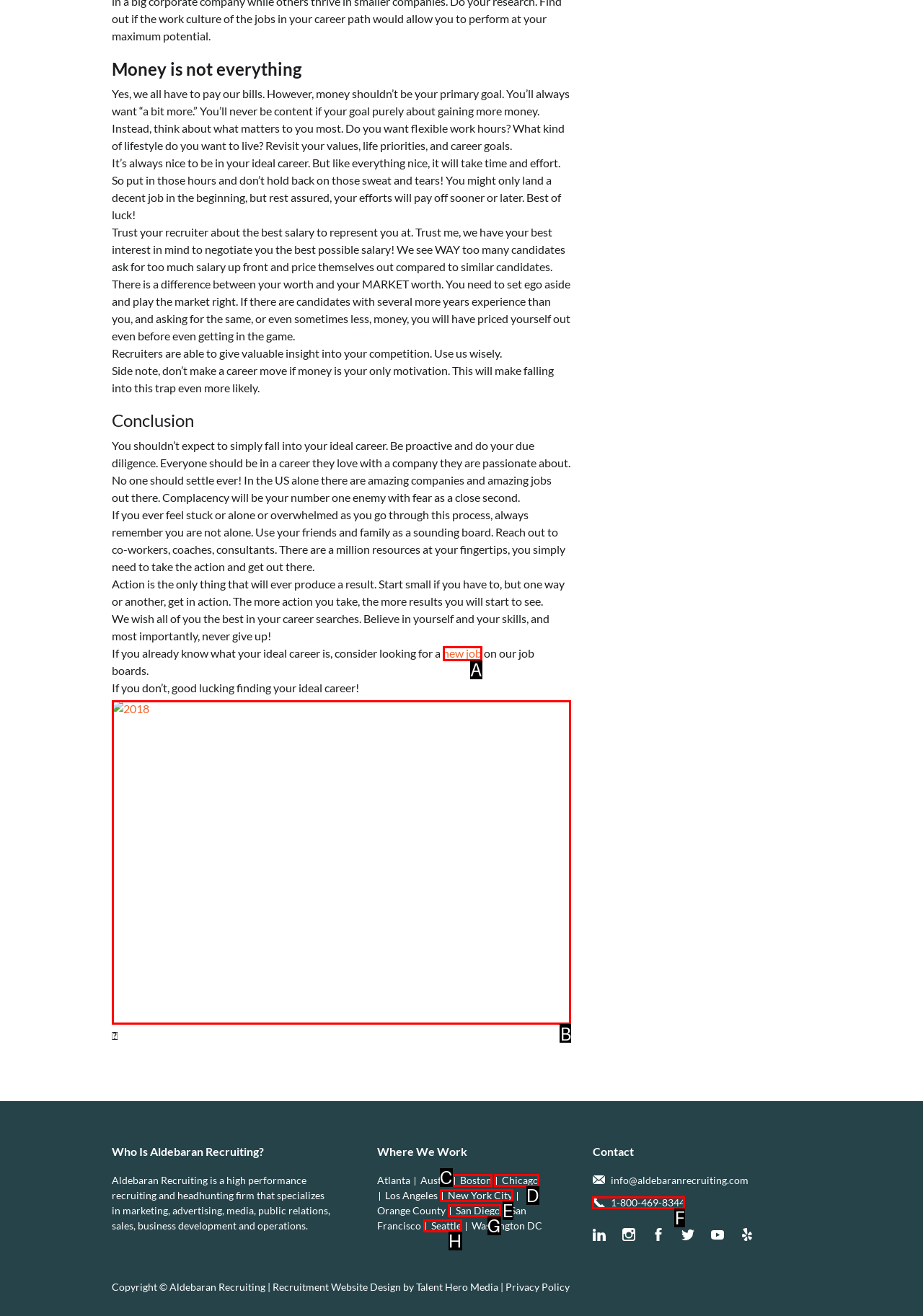Which HTML element should be clicked to complete the task: click the 'new job' link? Answer with the letter of the corresponding option.

A